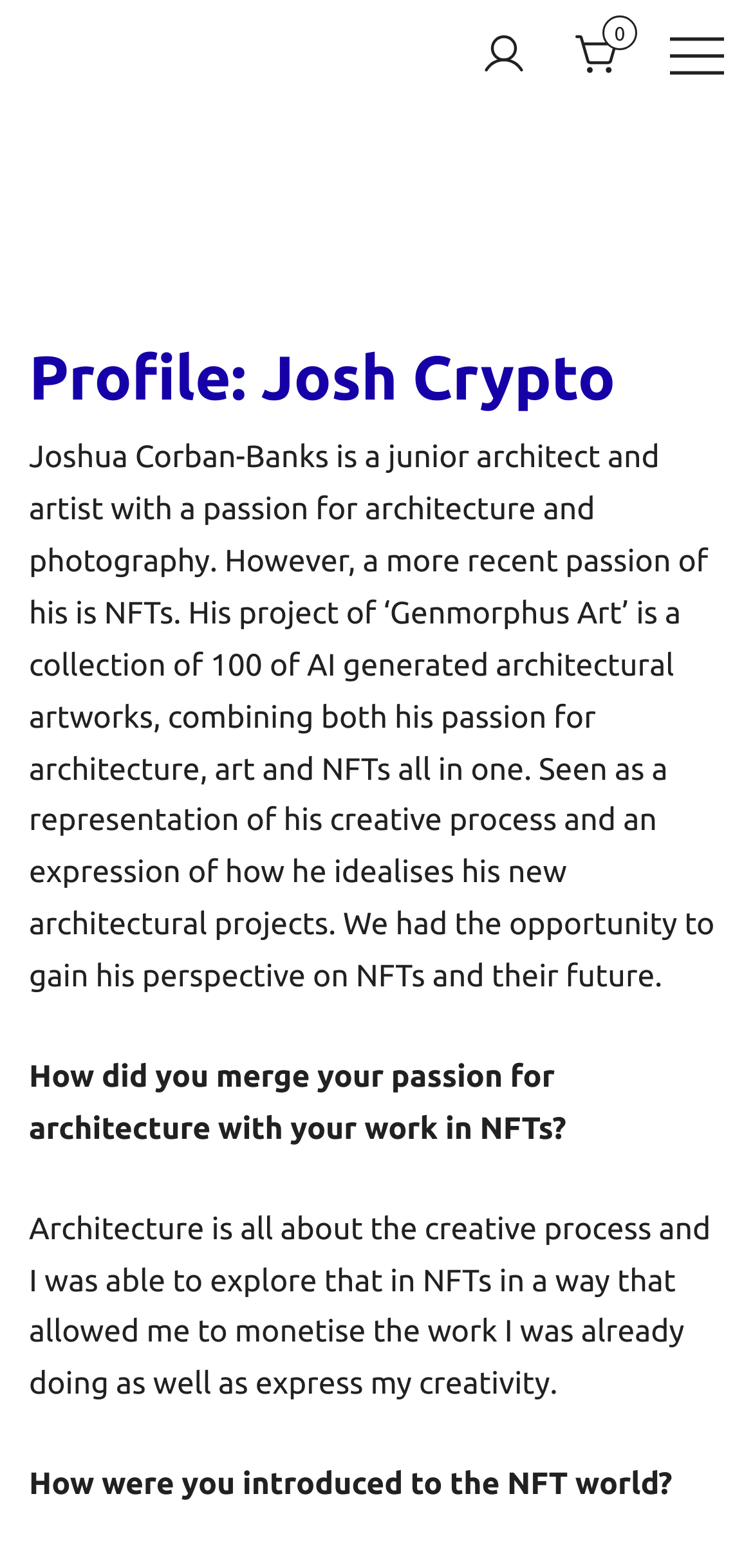What is Josh Crypto's profession?
Refer to the image and answer the question using a single word or phrase.

Junior architect and artist